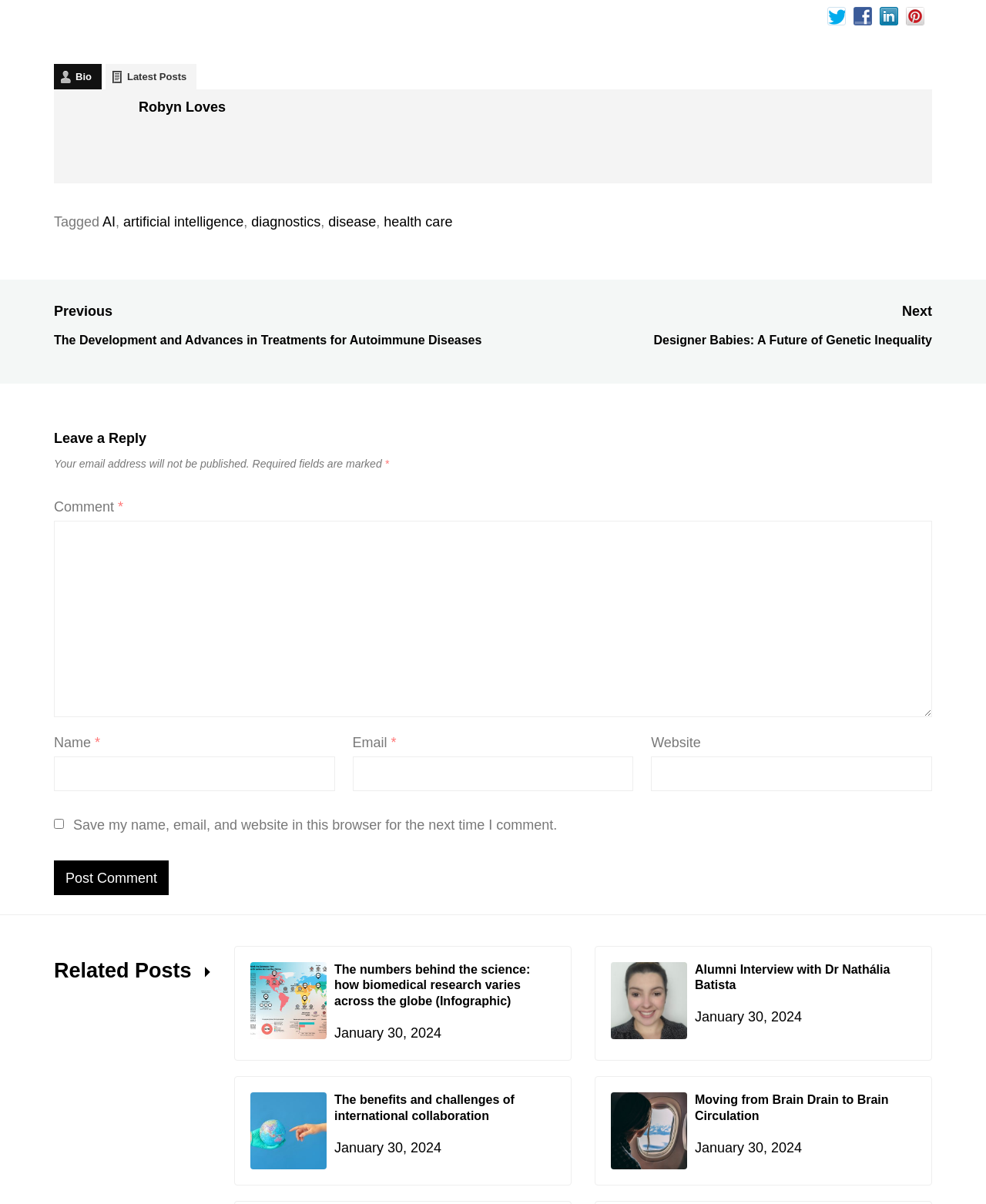Please specify the bounding box coordinates of the element that should be clicked to execute the given instruction: 'Click on the 'The numbers behind the science...' link'. Ensure the coordinates are four float numbers between 0 and 1, expressed as [left, top, right, bottom].

[0.254, 0.799, 0.331, 0.863]